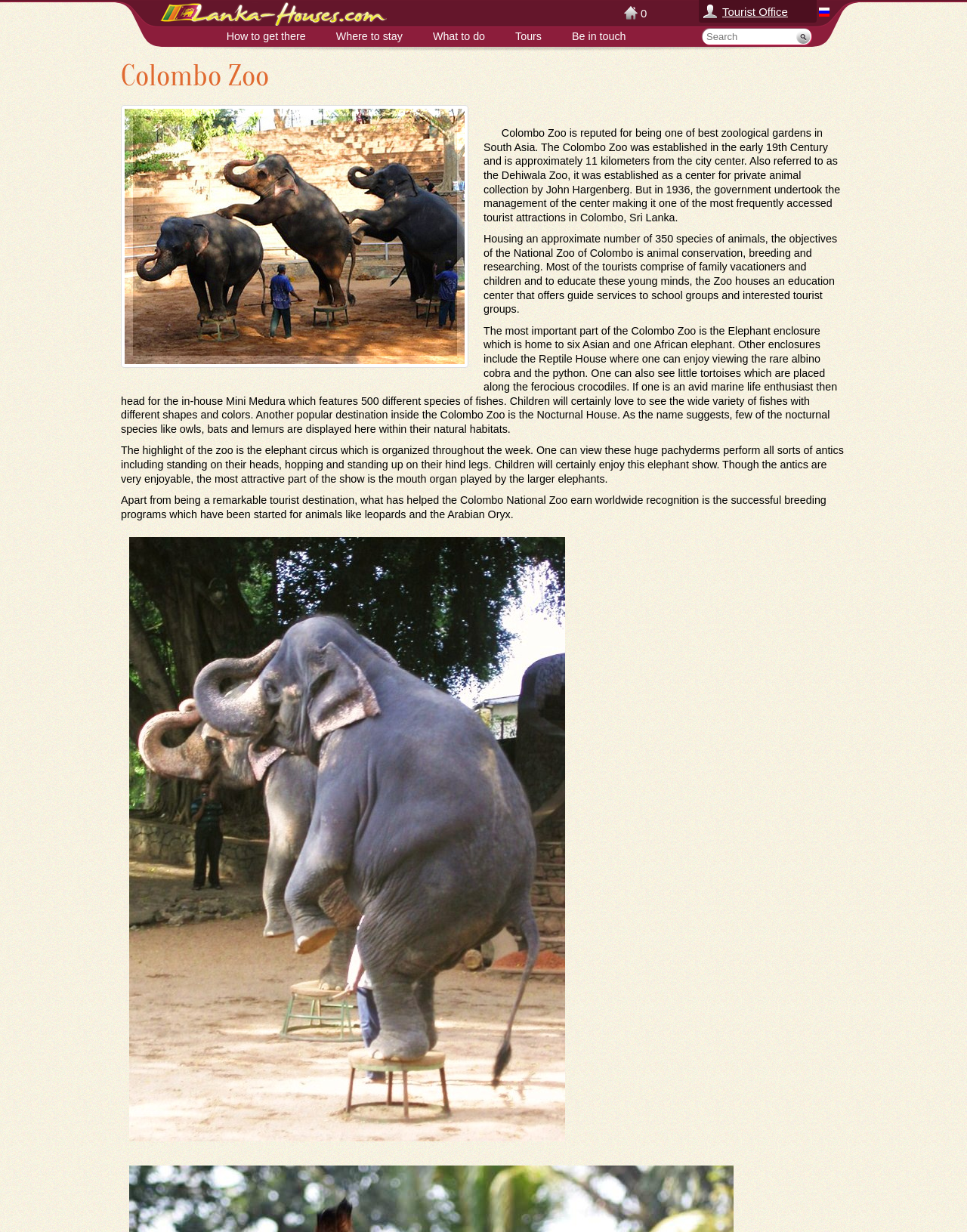Locate the bounding box of the UI element described by: "Where to stay" in the given webpage screenshot.

[0.332, 0.021, 0.432, 0.037]